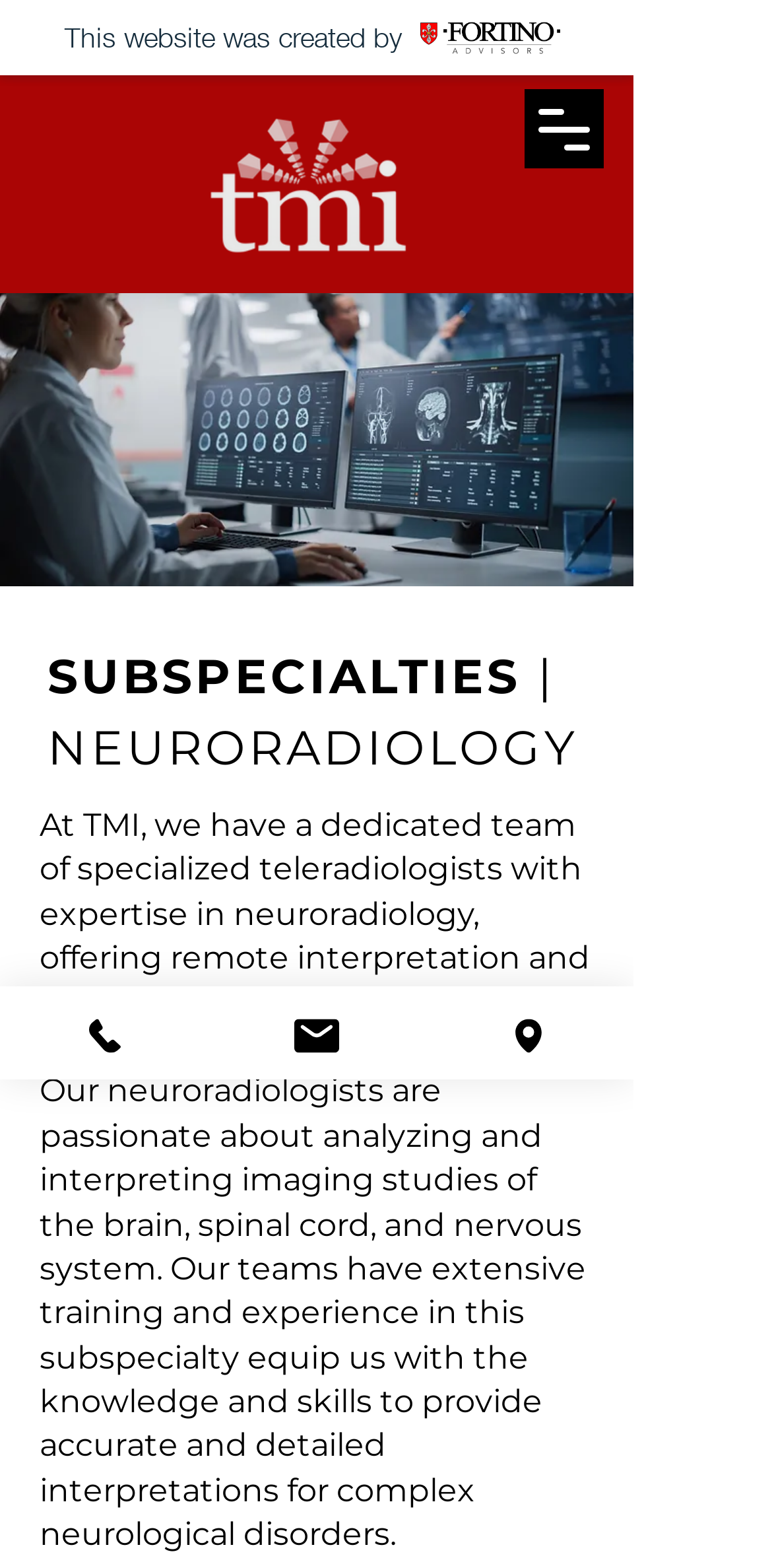Please provide a detailed answer to the question below based on the screenshot: 
What is the profession of the person in the image?

Based on the image description 'Portrait of Female Medical Scientist Using Computer with', I can infer that the person in the image is a medical scientist.